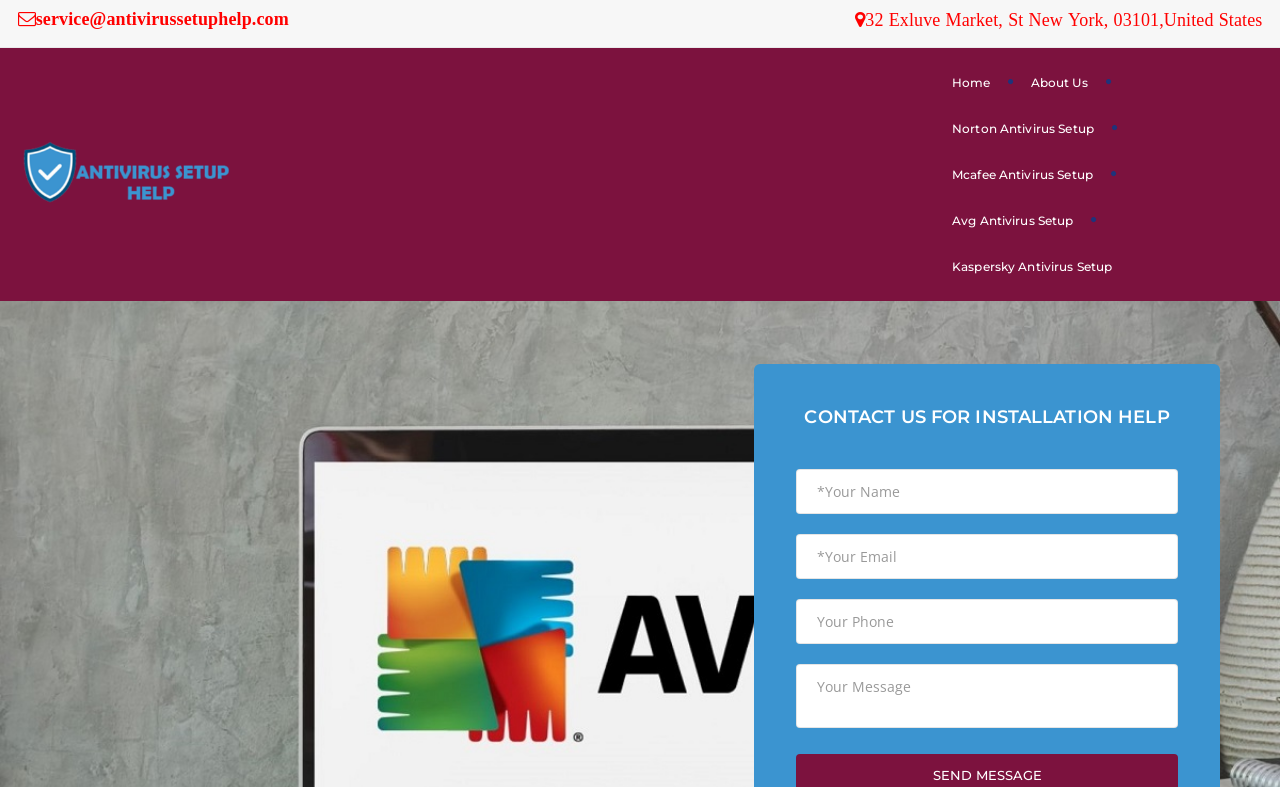Can you find and provide the title of the webpage?

Welcome to AVG Setup Help